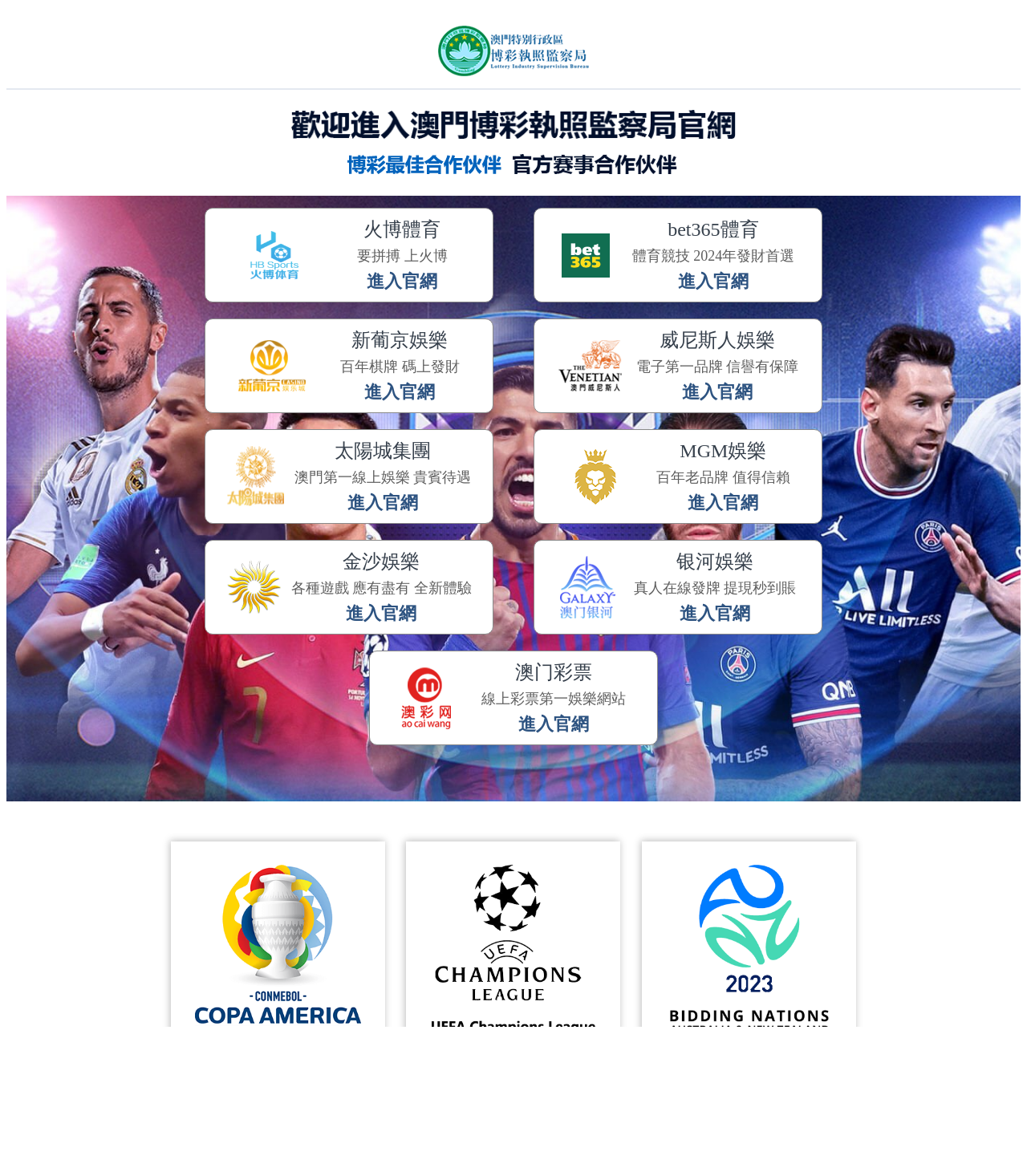Determine the coordinates of the bounding box that should be clicked to complete the instruction: "click on About HIU". The coordinates should be represented by four float numbers between 0 and 1: [left, top, right, bottom].

[0.713, 0.013, 0.755, 0.023]